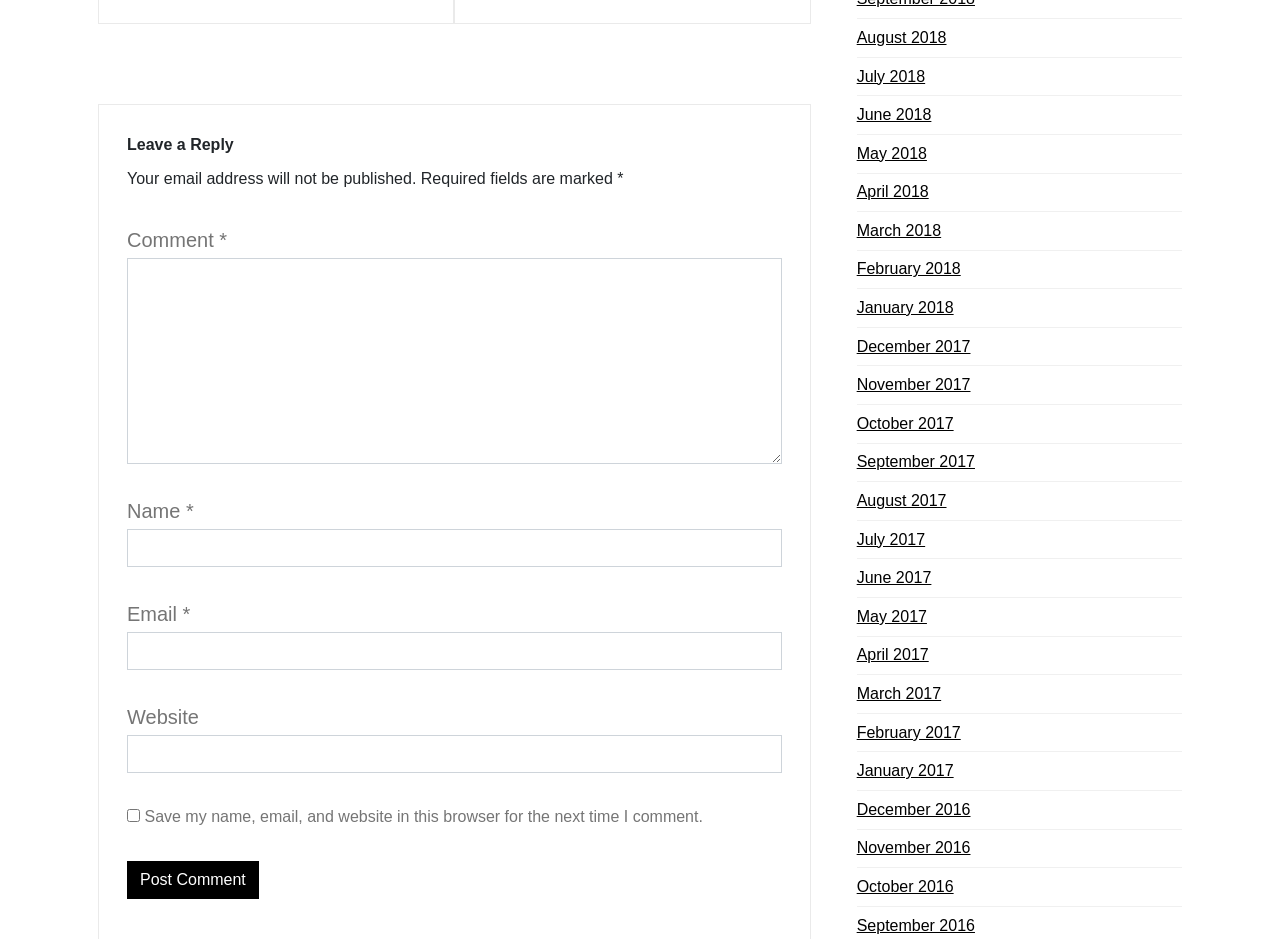Identify the bounding box of the UI element that matches this description: "August 2018".

[0.669, 0.031, 0.739, 0.049]